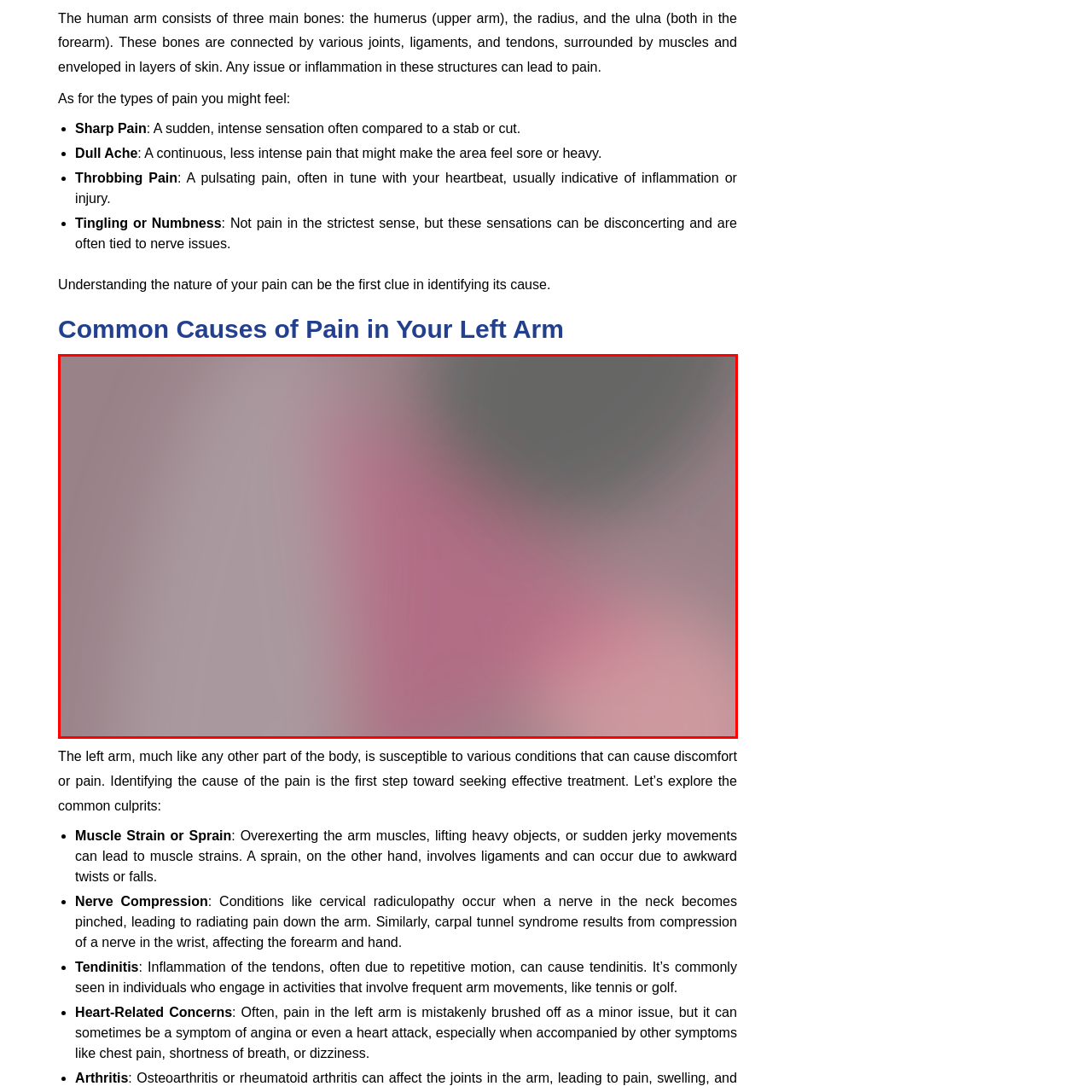What type of issues may cause left arm pain?
Check the image enclosed by the red bounding box and reply to the question using a single word or phrase.

Muscle strains, nerve compression, etc.